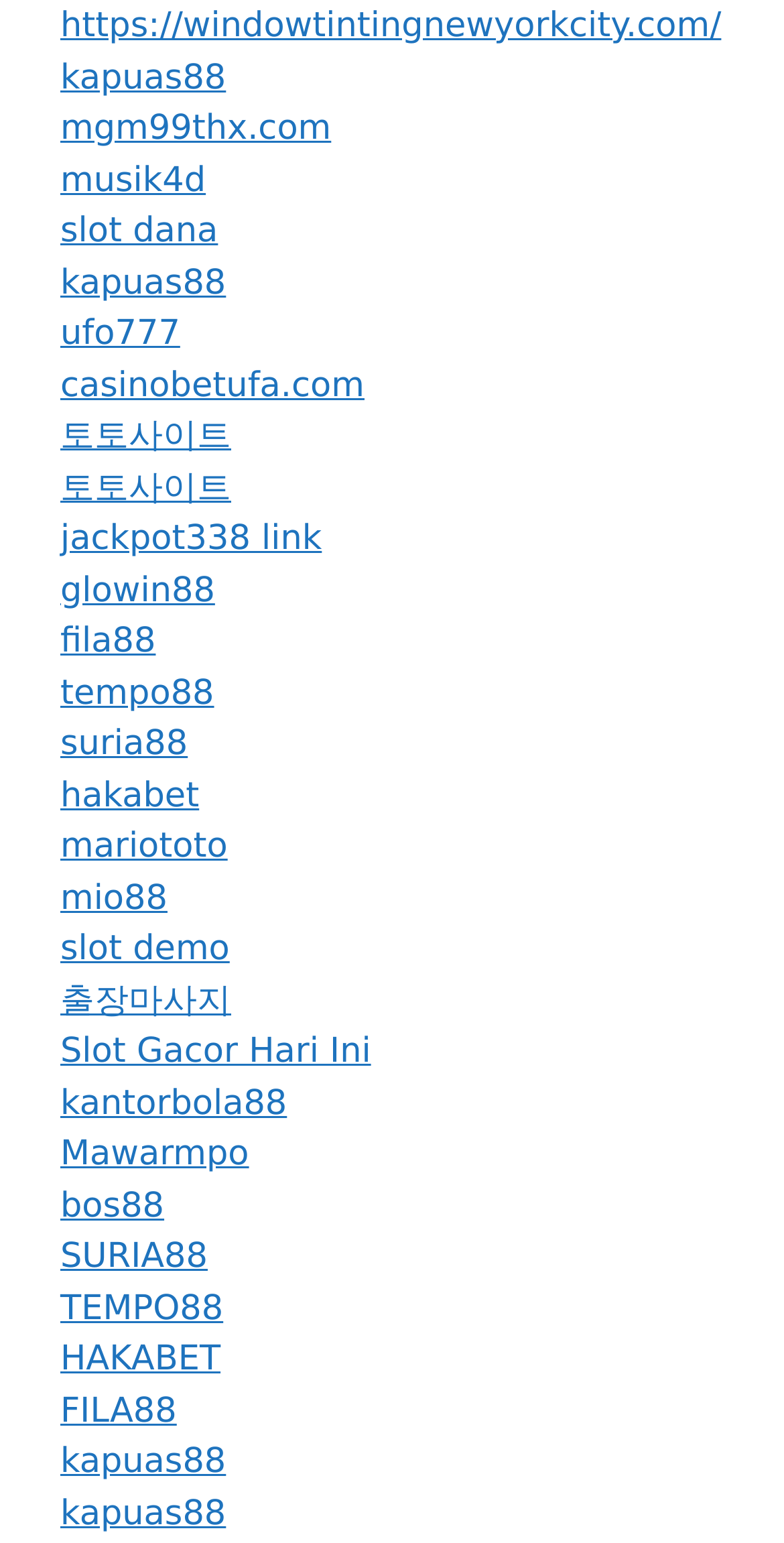Locate the bounding box coordinates of the element that should be clicked to execute the following instruction: "visit window tinting new york city website".

[0.077, 0.004, 0.92, 0.03]